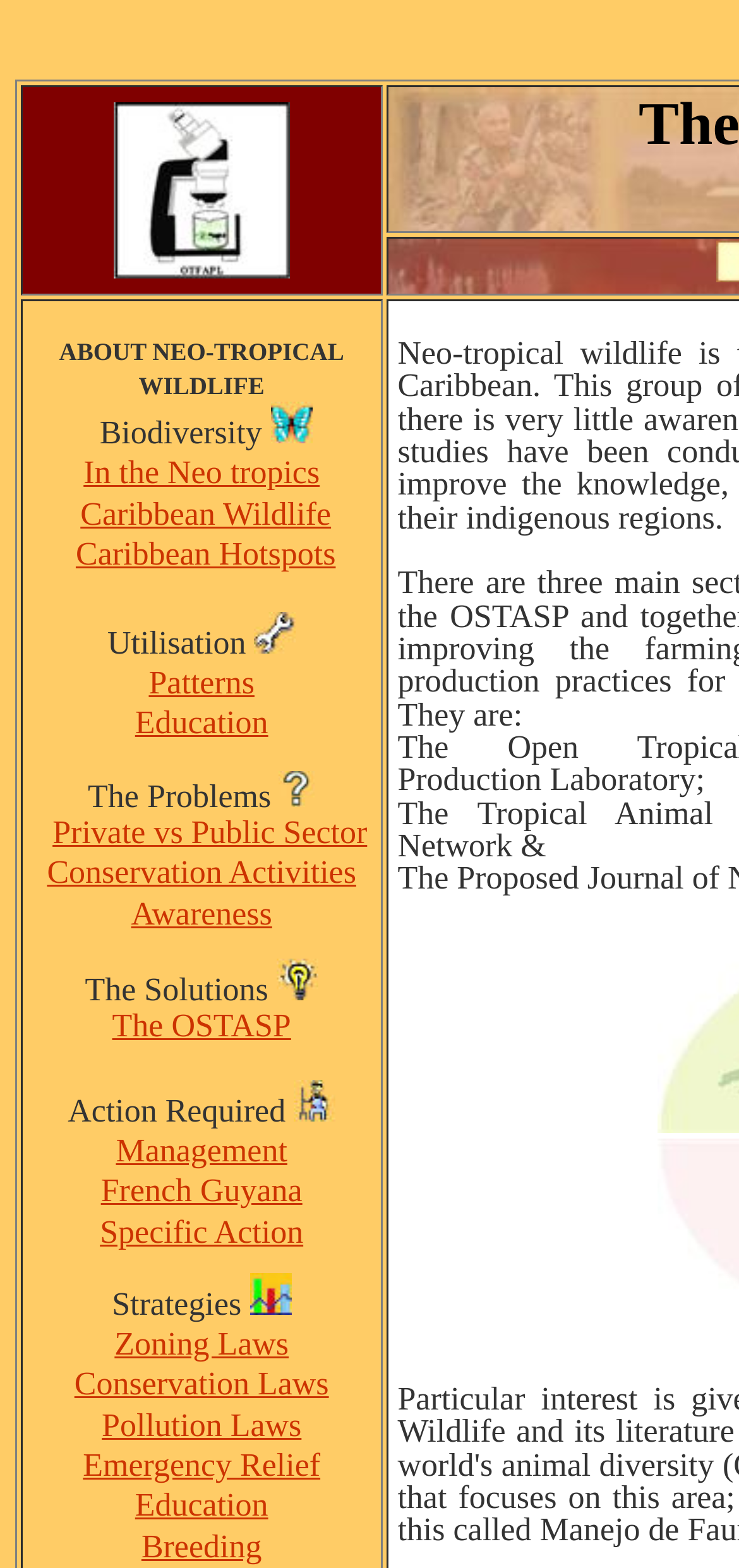Specify the bounding box coordinates of the area that needs to be clicked to achieve the following instruction: "Click on 'In the Neo tropics'".

[0.113, 0.29, 0.433, 0.313]